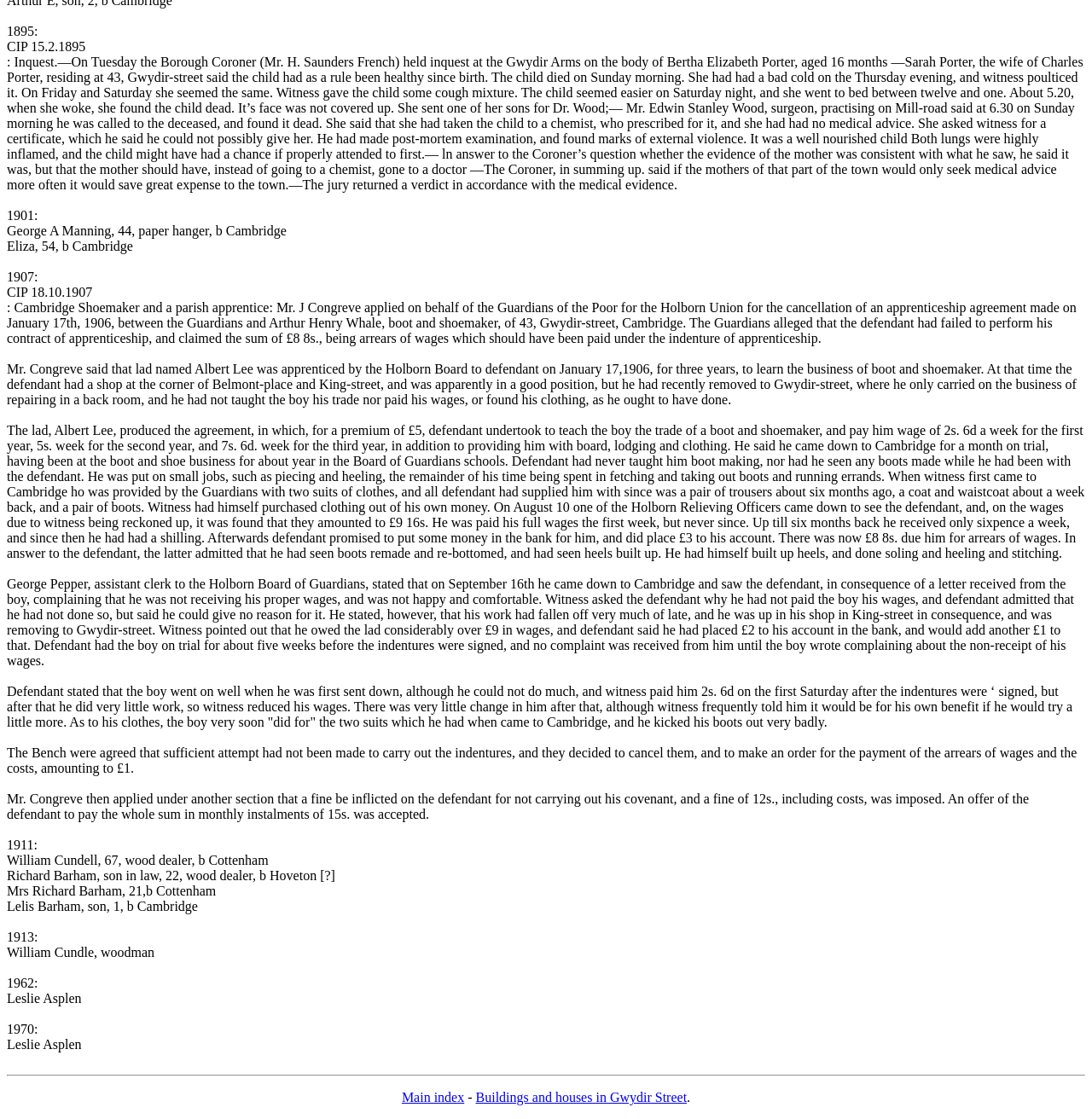Provide the bounding box coordinates of the UI element that matches the description: "Main index".

[0.368, 0.974, 0.425, 0.987]